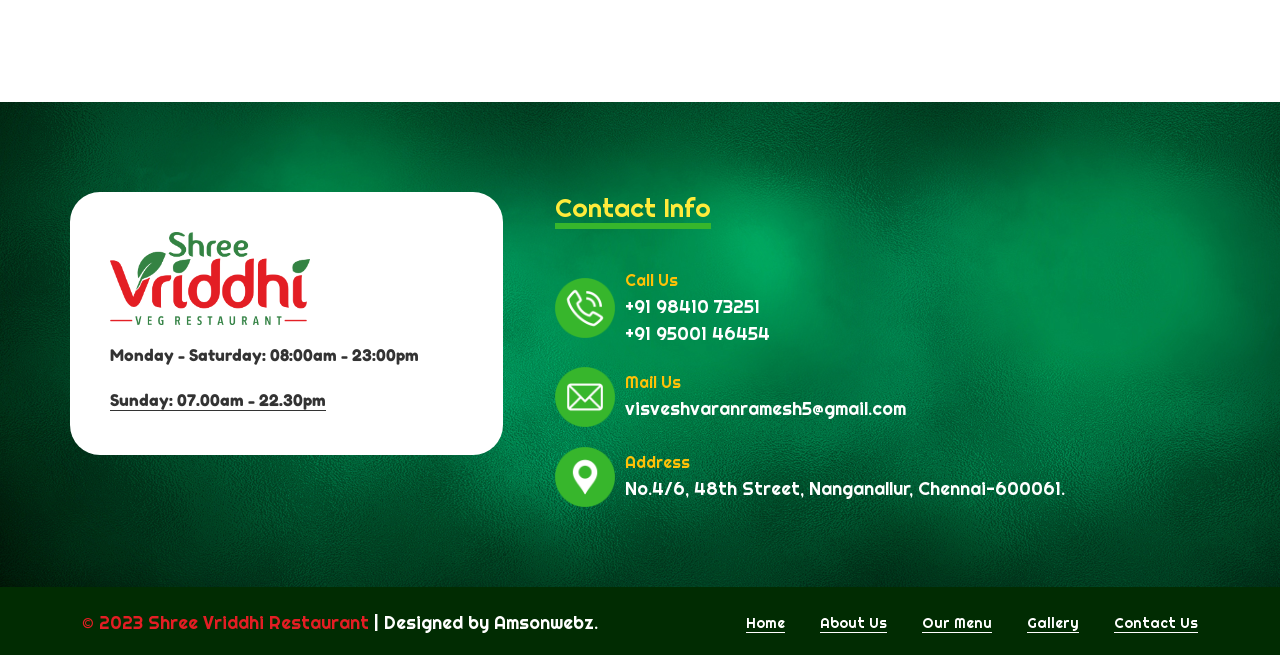What are the restaurant's working hours on Monday to Saturday?
Please answer using one word or phrase, based on the screenshot.

08:00am - 23:00pm